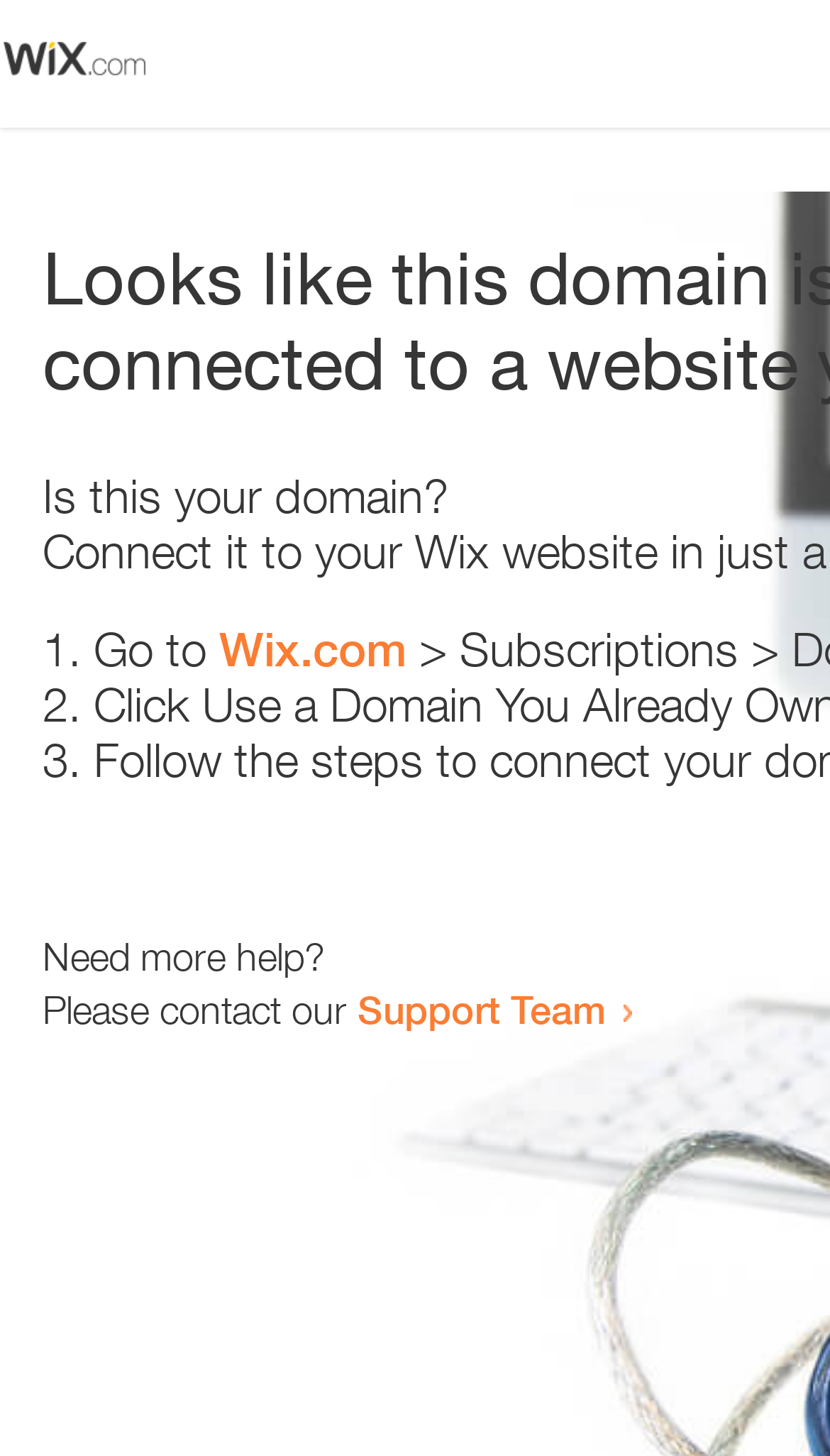Using the elements shown in the image, answer the question comprehensively: Who can the user contact for more help?

The question is asking about who the user can contact for more help. The answer is 'Support Team' because the text 'Please contact our Support Team' is provided as a resource for further assistance.